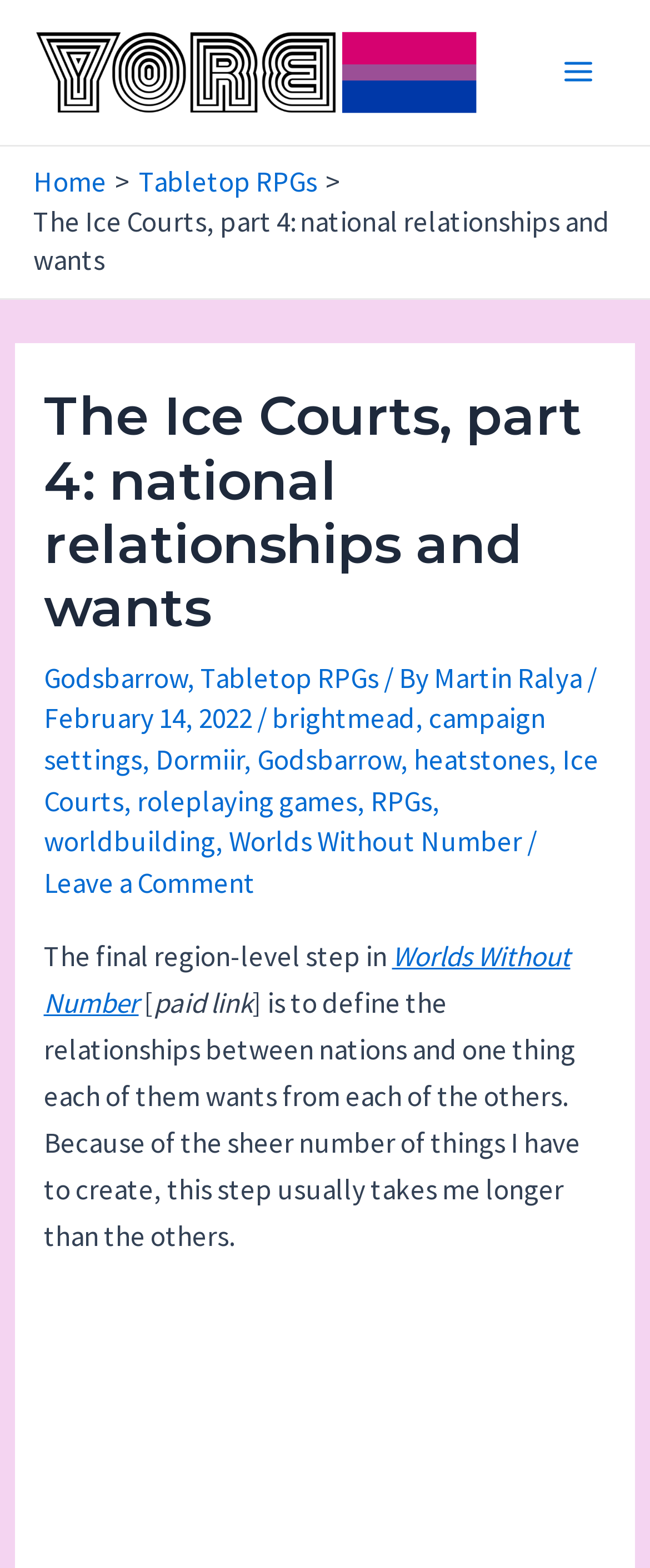Who is the author of the article?
Using the image, provide a concise answer in one word or a short phrase.

Martin Ralya